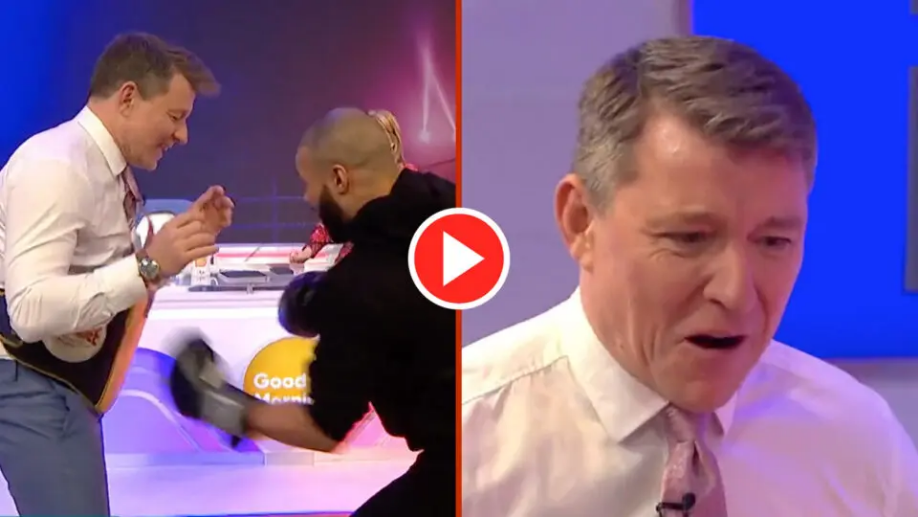Generate an in-depth description of the image.

The image captures a lively moment from the "Good Morning Britain" studio, featuring Chris Eubank Jr. engaging in an entertaining display of boxing skills. On the left side, a playful interaction unfolds as Eubank, clad in a black outfit and boxing gloves, delivers a series of quick body shots to a TV presenter, who humorously recoils in mock surprise. The presenter is dressed in a white shirt and blue trousers, adding to the light-hearted atmosphere. In the background, the show's set displays colorful lighting and a prominent "Good Morning Britain" logo, while a female co-host can be seen observing the action with amusement. The right side of the image features a close-up of the presenter's astonished reaction, highlighting the playful energy of the segment. A red play icon suggests that this moment may be part of a video segment, inviting viewers to engage further with the content.